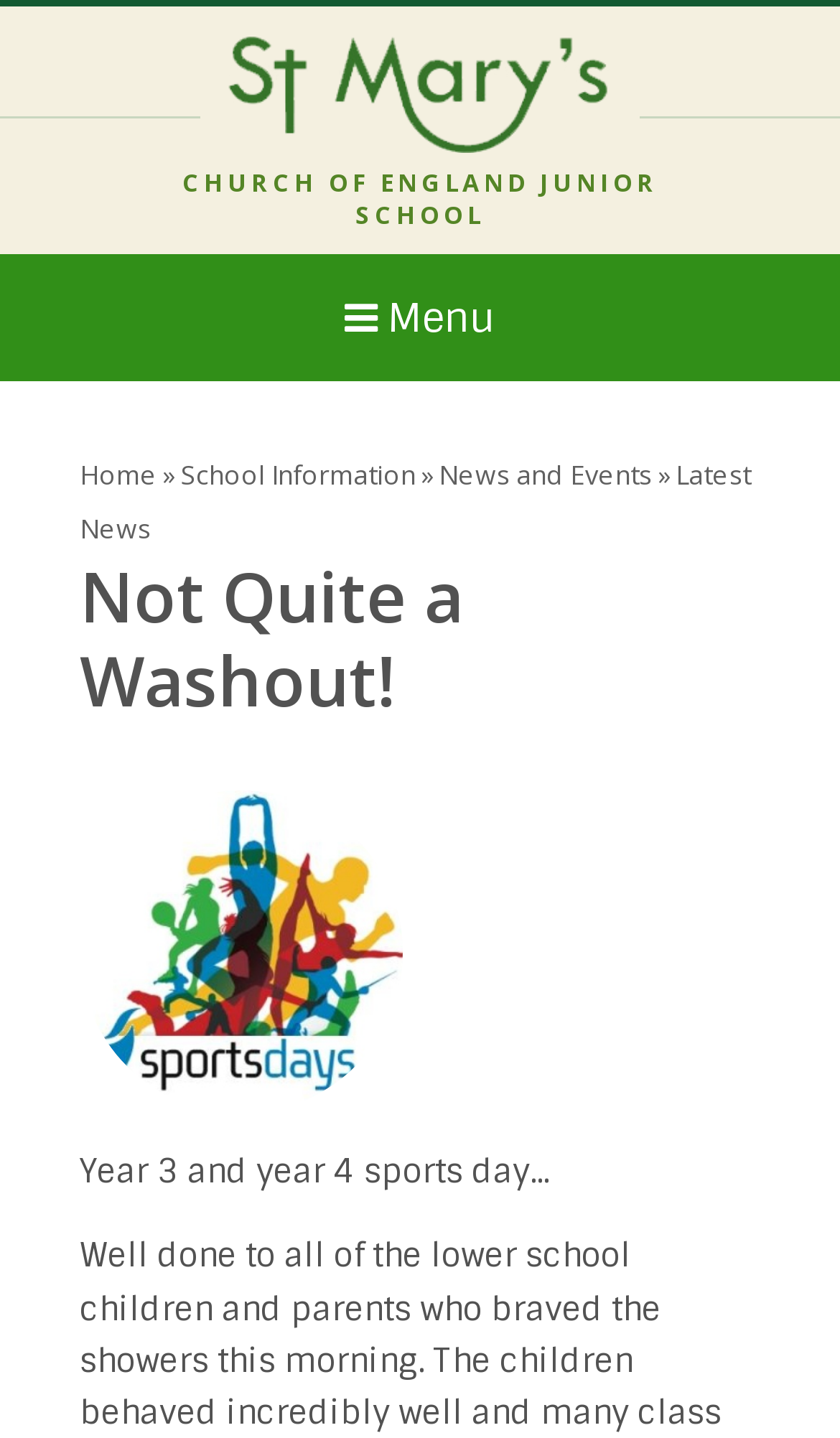What is the name of the school?
Refer to the image and offer an in-depth and detailed answer to the question.

I determined the answer by looking at the heading element with the text 'CHURCH OF ENGLAND JUNIOR SCHOOL' which is a prominent element on the webpage, indicating the name of the school.